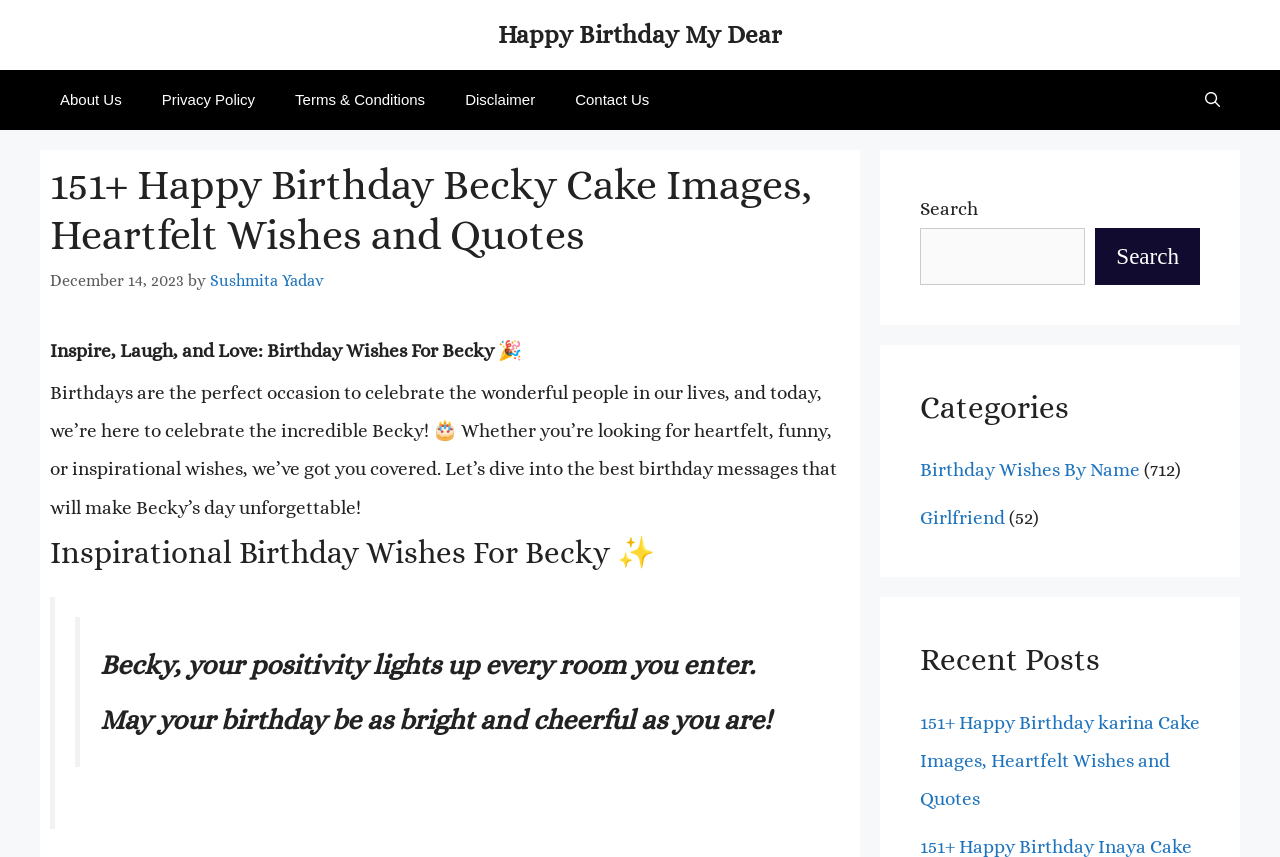Find the bounding box coordinates of the element to click in order to complete the given instruction: "View recent posts."

[0.719, 0.744, 0.938, 0.798]